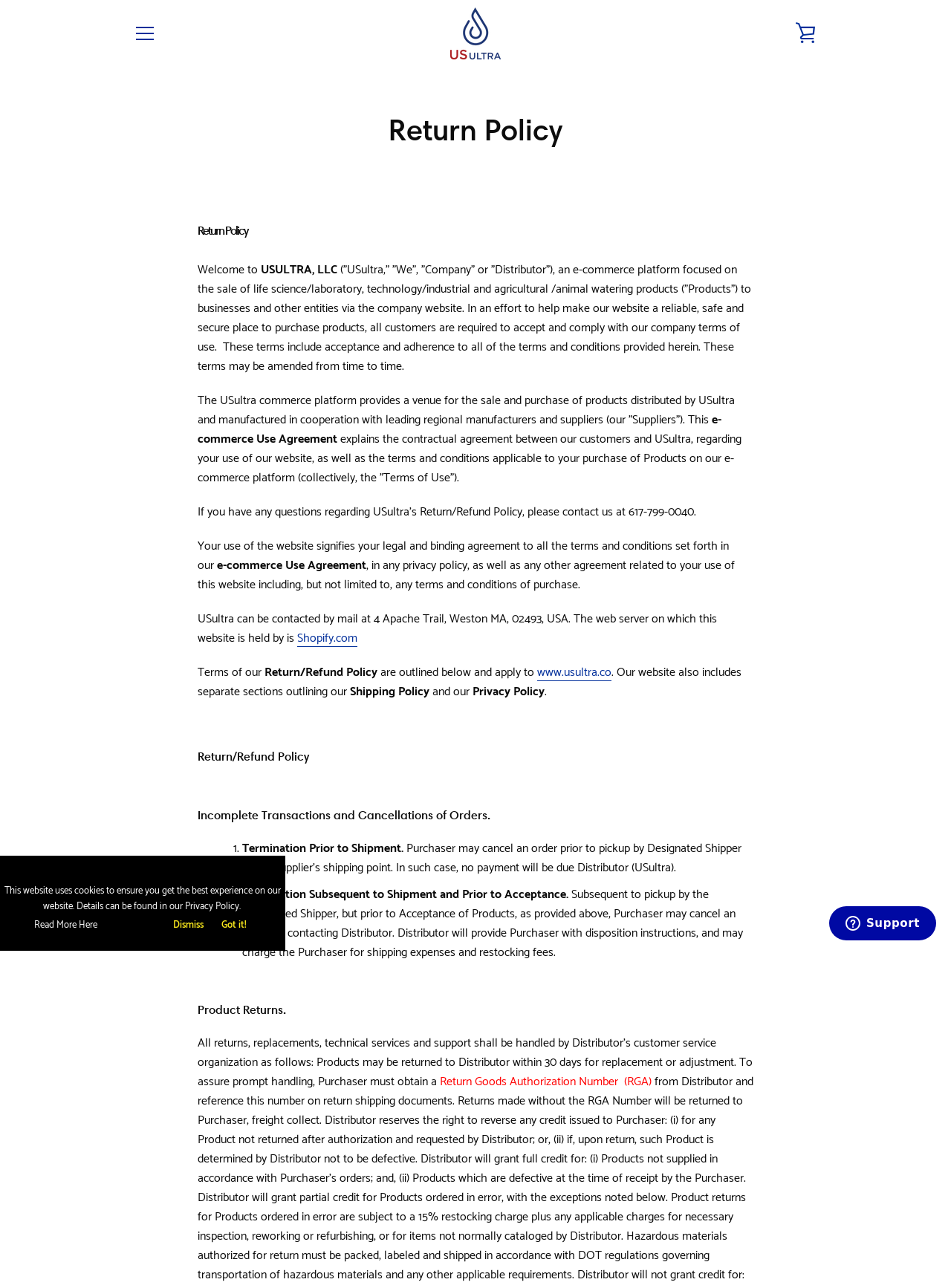Given the element description, predict the bounding box coordinates in the format (top-left x, top-left y, bottom-right x, bottom-right y). Make sure all values are between 0 and 1. Here is the element description: Log in

[0.474, 0.225, 0.526, 0.244]